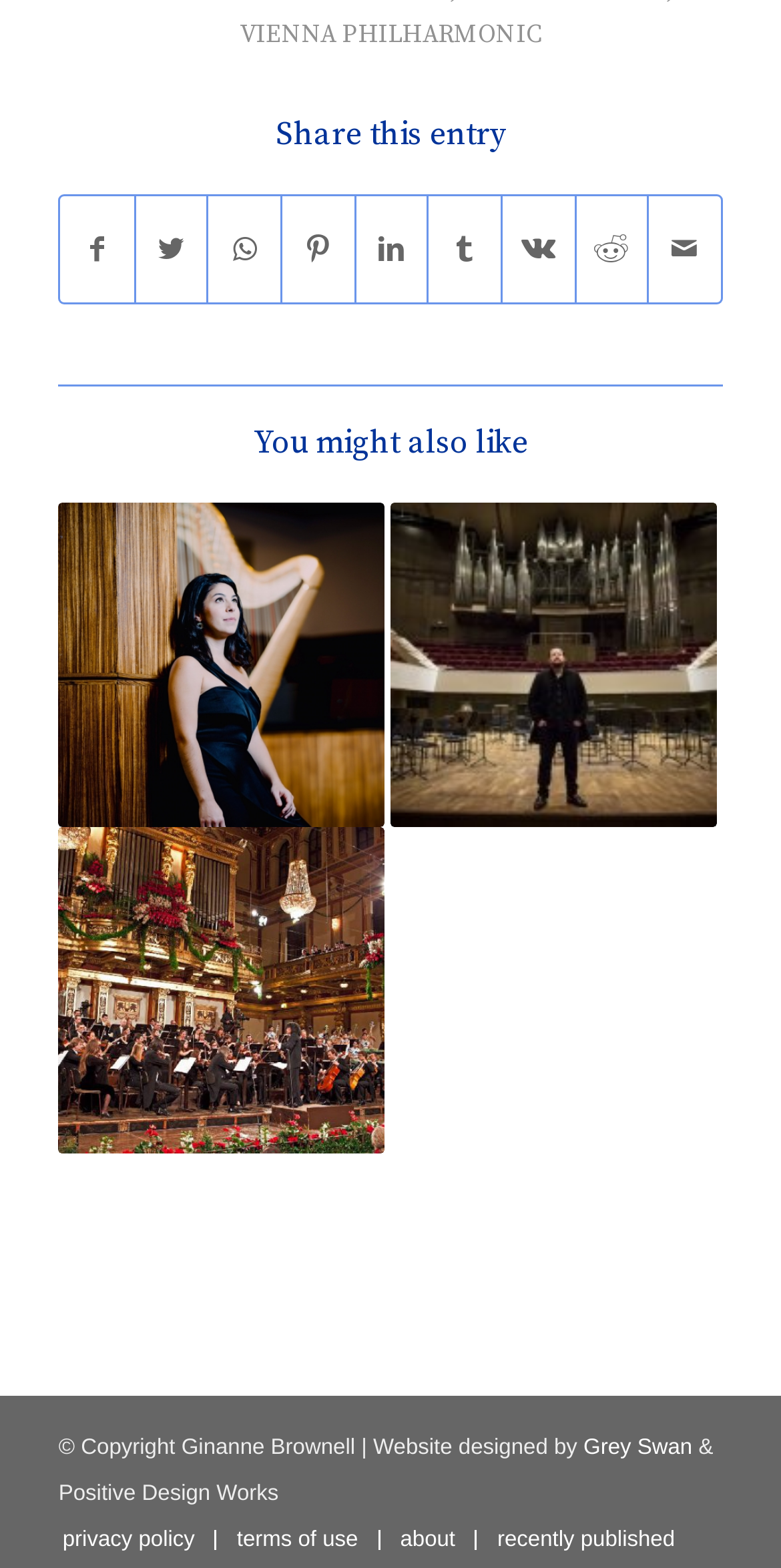Determine the bounding box coordinates for the region that must be clicked to execute the following instruction: "Visit Kenteer's homepage".

None